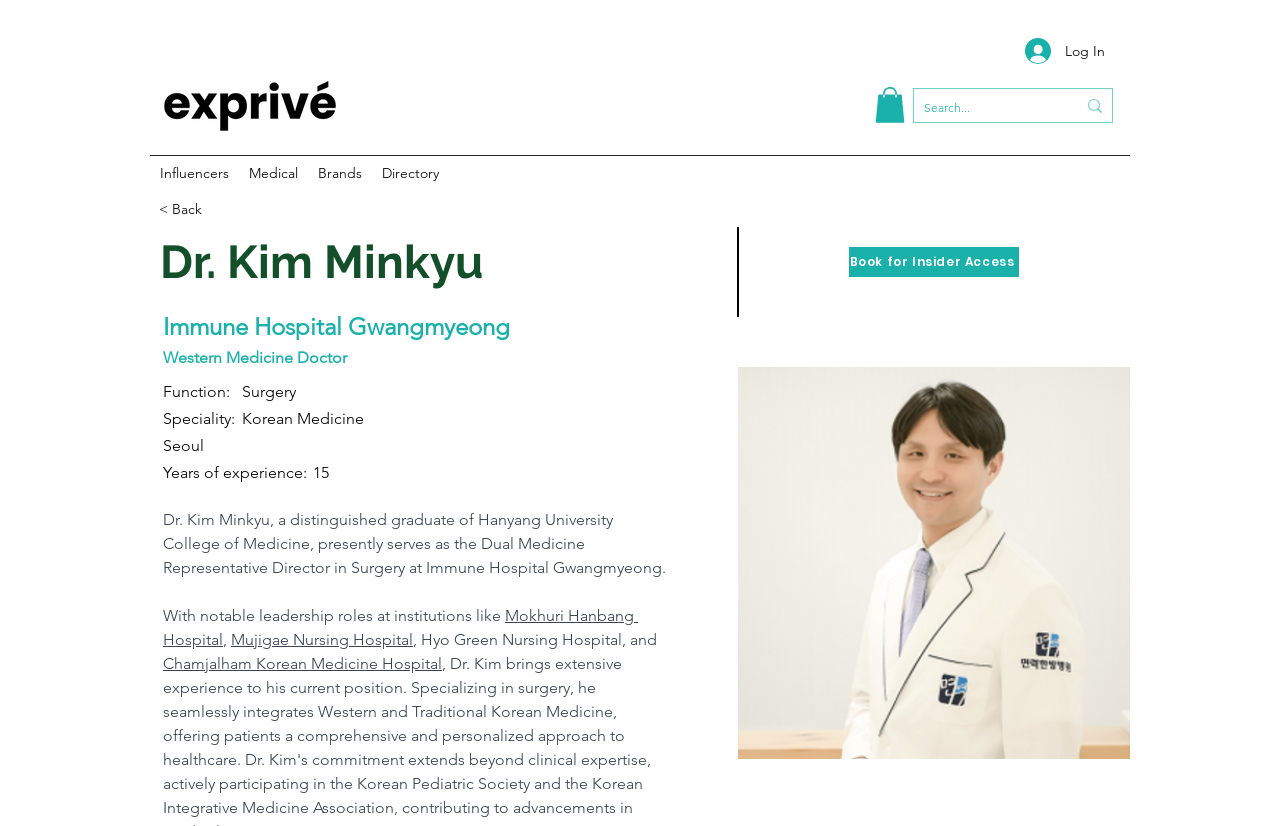Please identify the bounding box coordinates of the clickable area that will allow you to execute the instruction: "Click the Log In button".

[0.79, 0.039, 0.874, 0.085]